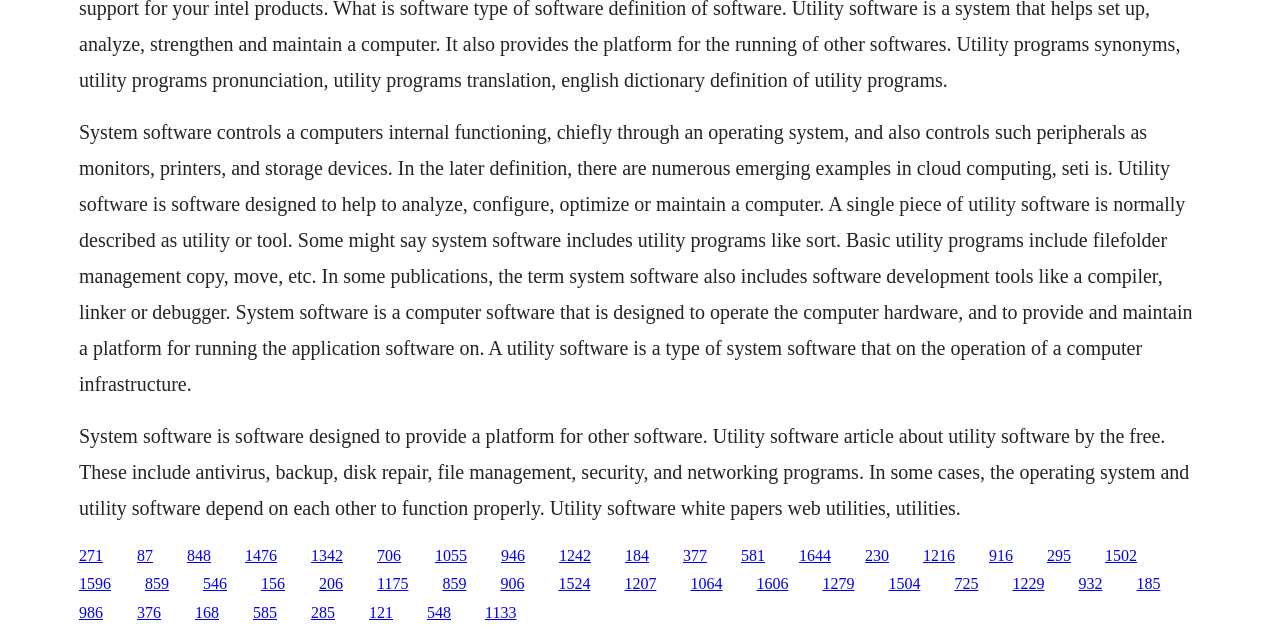Using the element description provided, determine the bounding box coordinates in the format (top-left x, top-left y, bottom-right x, bottom-right y). Ensure that all values are floating point numbers between 0 and 1. Element description: 1279

[0.643, 0.905, 0.668, 0.931]